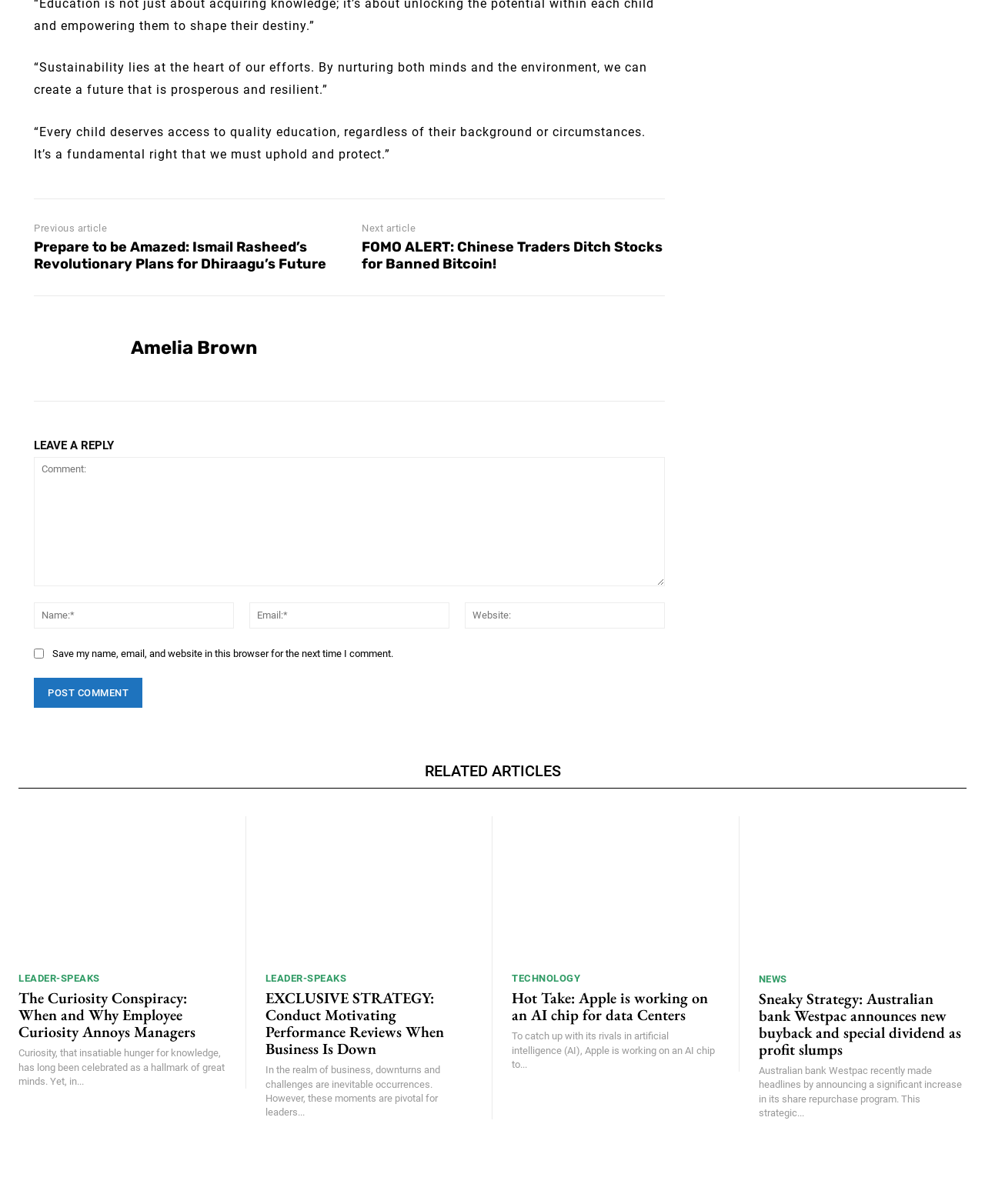Determine the bounding box coordinates of the clickable region to carry out the instruction: "Search for something".

None